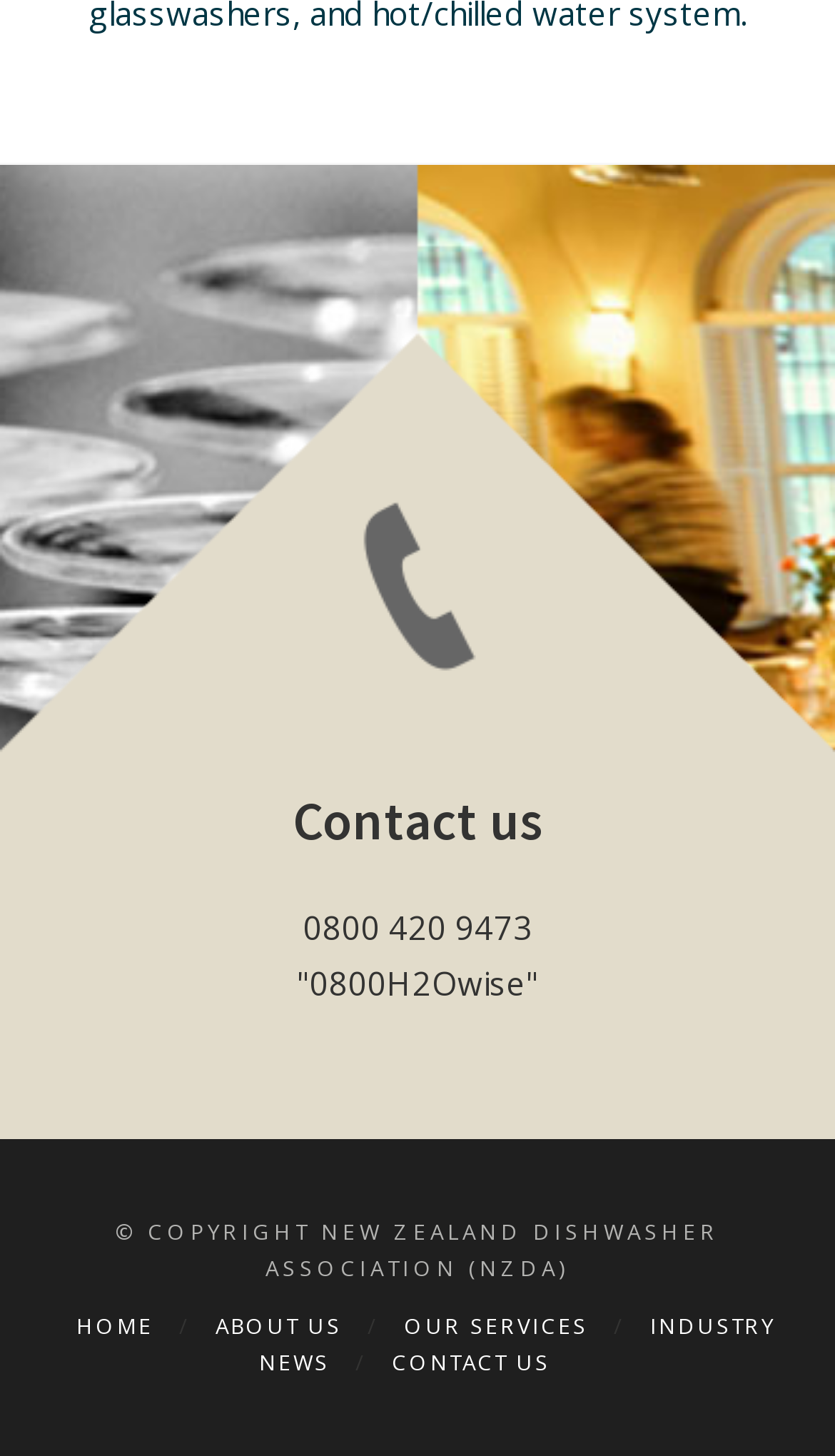Identify the bounding box for the UI element described as: "0800 420 9473". Ensure the coordinates are four float numbers between 0 and 1, formatted as [left, top, right, bottom].

[0.363, 0.622, 0.637, 0.651]